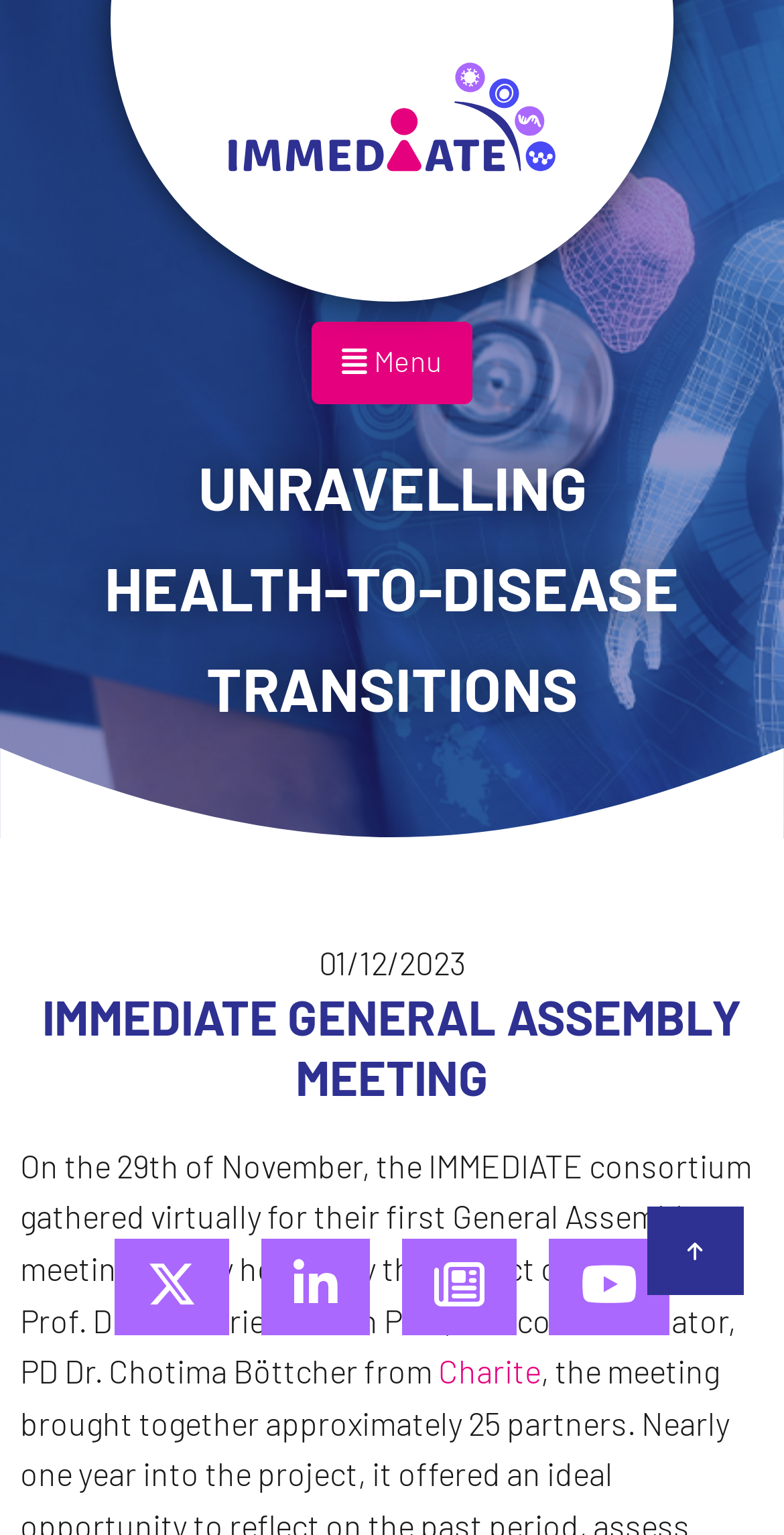Construct a comprehensive description capturing every detail on the webpage.

The webpage appears to be related to a project or organization called IMMEDIATE, with a focus on disease prediction and prevention. At the top of the page, there is a logo of IMMEDIATE, situated almost centrally, with a menu button to its right. Below the logo, there are three horizontal lines of text, with the top line reading "UNRAVELLING", the middle line reading "HEALTH-TO-DISEASE TRANSITIONS", and the bottom line reading "TRANSITIONS".

On the left side of the page, there is a section with a heading "IMMEDIATE GENERAL ASSEMBLY MEETING", accompanied by a timestamp "01/12/2023". Below this heading, there is a paragraph of text describing a virtual meeting of the IMMEDIATE consortium, hosted by Prof. Dr. med. Friedemann Paul and PD Dr. Chotima Böttcher from Charite. The text also includes a link to Charite.

At the bottom of the page, there are five links, arranged horizontally, with no descriptive text. Above these links, there is another link with no descriptive text.